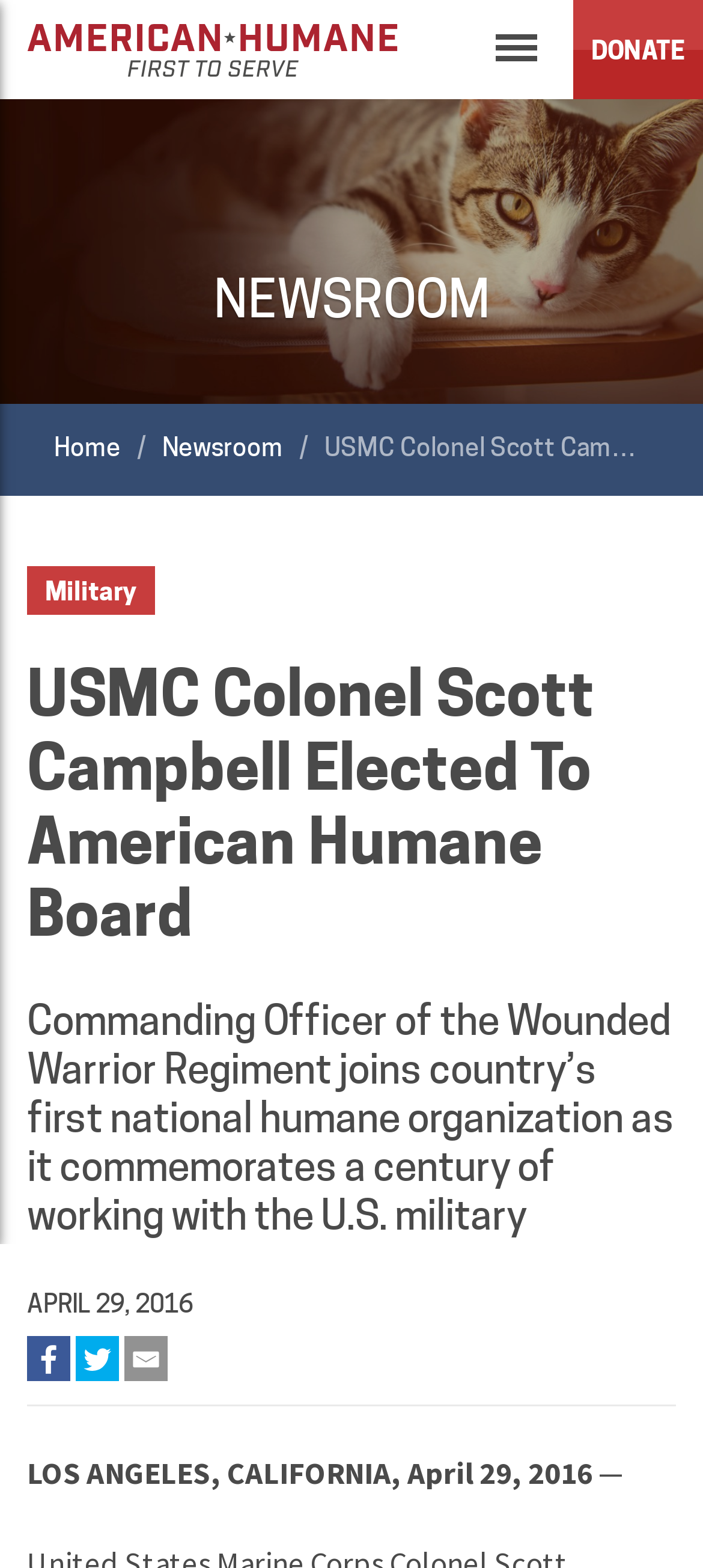Using the element description: "icon-email", determine the bounding box coordinates. The coordinates should be in the format [left, top, right, bottom], with values between 0 and 1.

[0.177, 0.852, 0.238, 0.881]